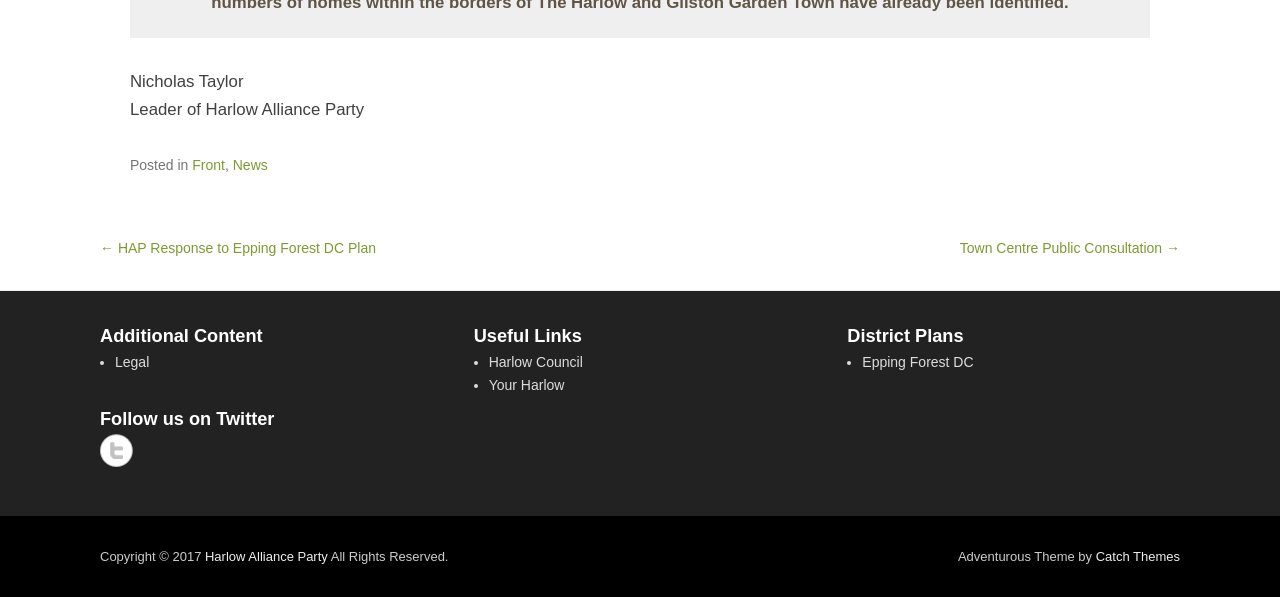Provide a one-word or brief phrase answer to the question:
What is the year of copyright for the webpage?

2017